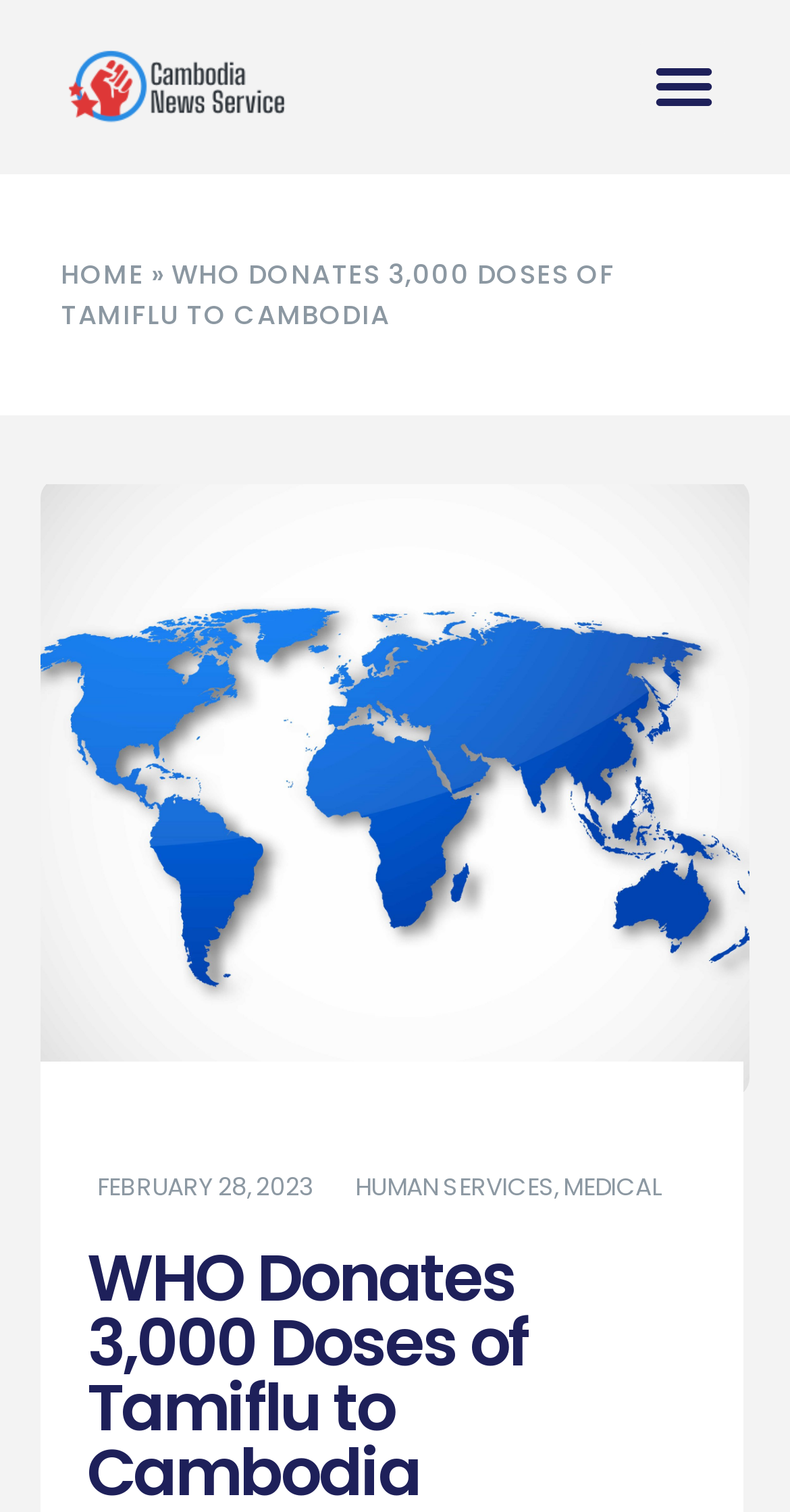Determine the main text heading of the webpage and provide its content.

WHO Donates 3,000 Doses of Tamiflu to Cambodia